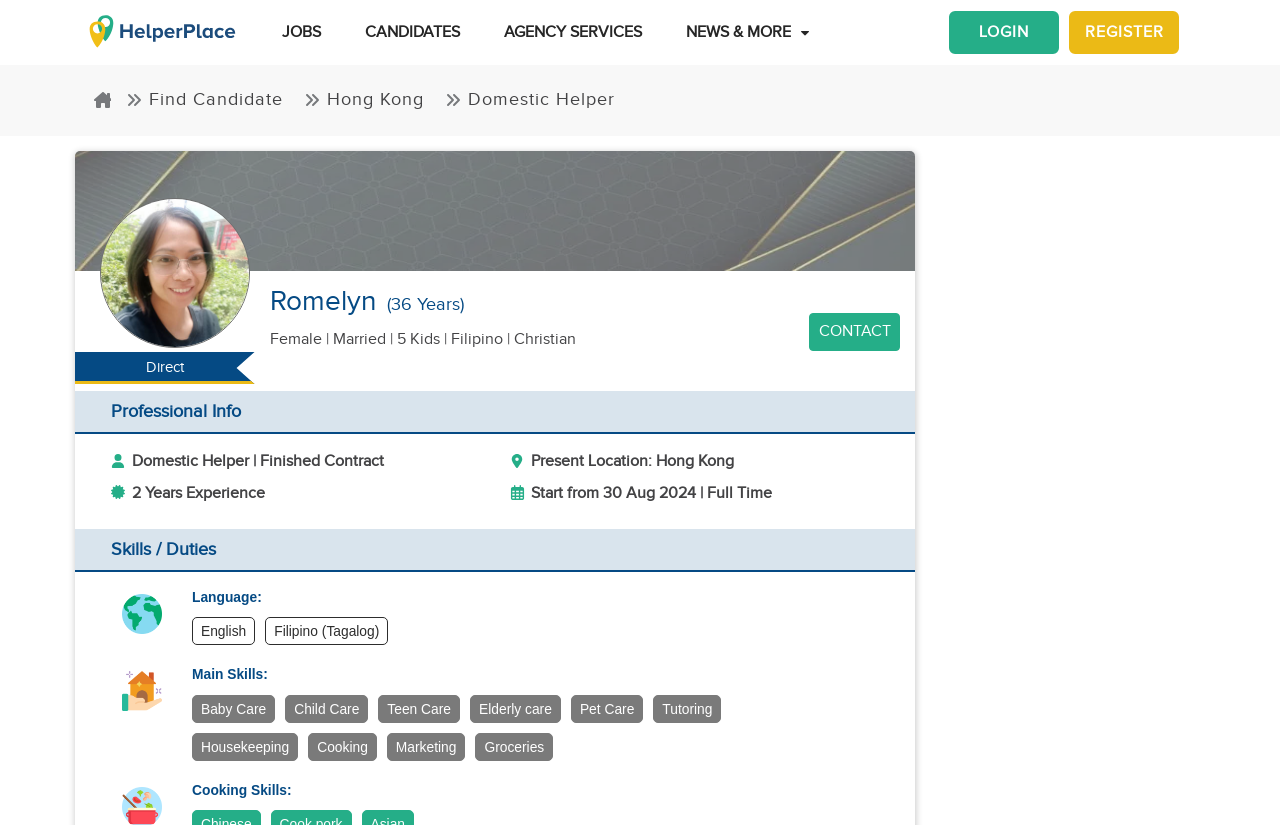Please answer the following question using a single word or phrase: 
What is the candidate's language proficiency?

English, Filipino (Tagalog)